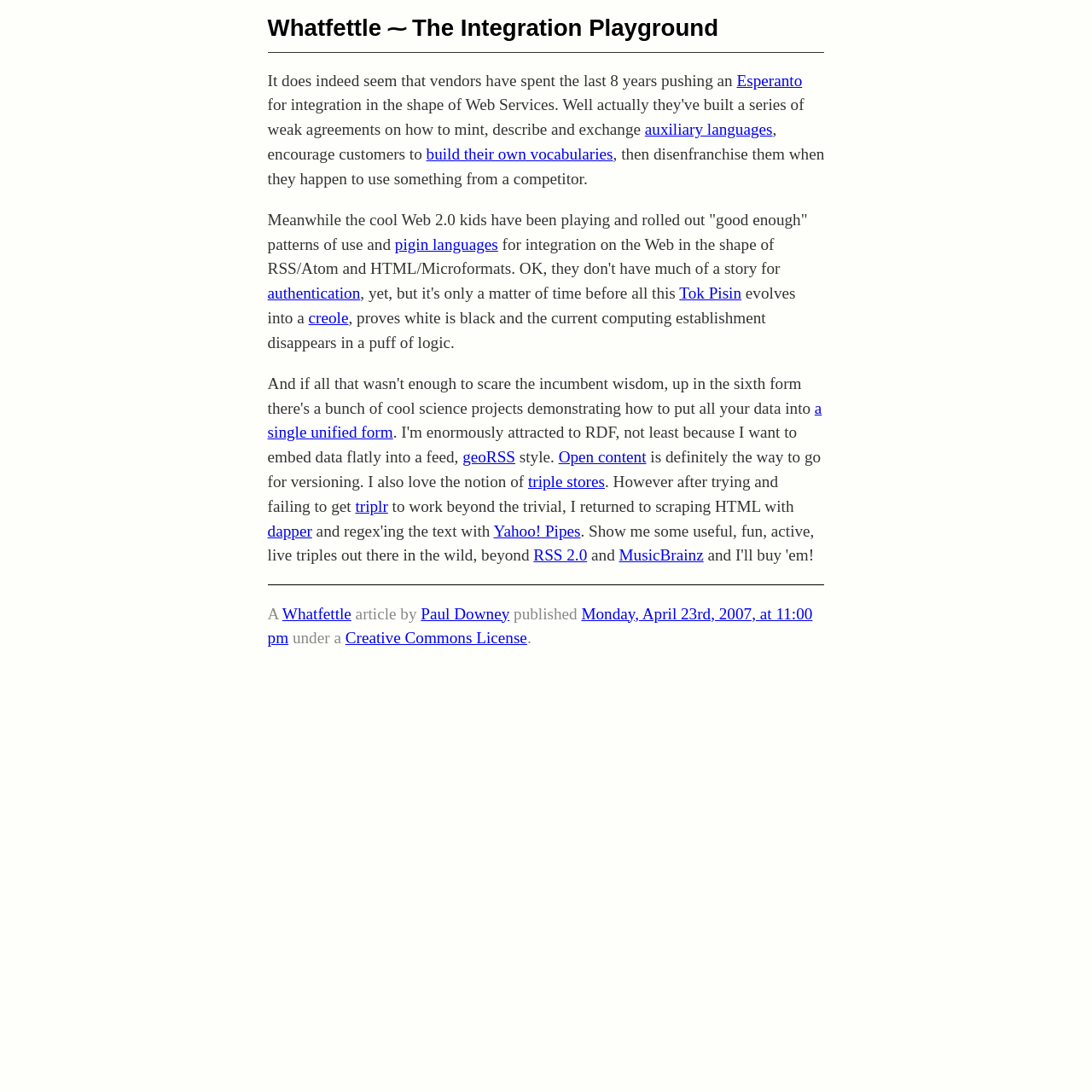Could you please study the image and provide a detailed answer to the question:
What is the date of the article?

I found the answer by looking at the text 'published Monday, April 23rd, 2007, at 11:00 pm' which is located at the bottom of the webpage, indicating that the article was published on Monday, April 23rd, 2007.